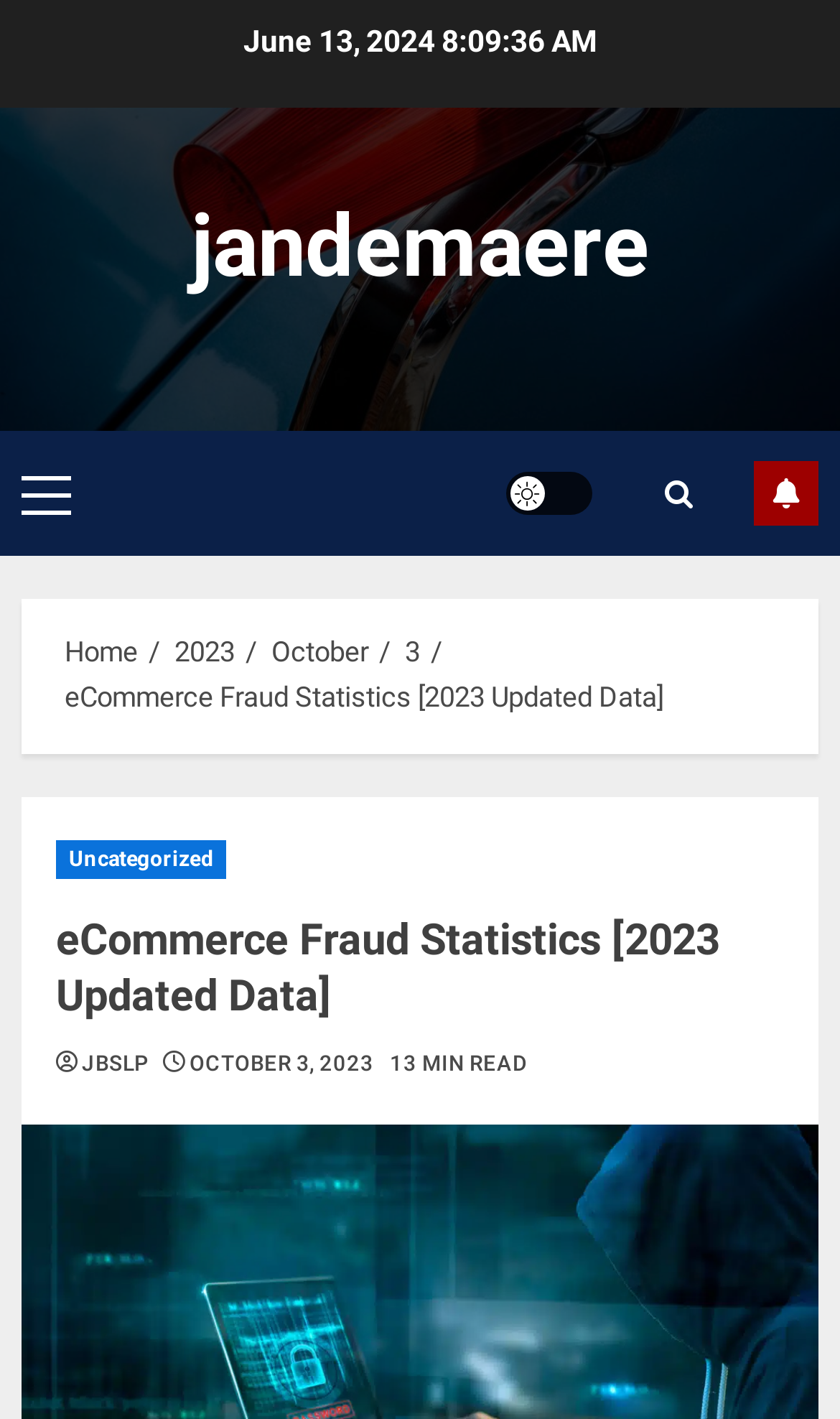Present a detailed account of what is displayed on the webpage.

The webpage is about eCommerce fraud statistics, with the title "eCommerce Fraud Statistics [2023 Updated Data]" displayed prominently at the top. Below the title, there is a date "June 13, 2024" and a link to the author's name "jandemaere". 

On the top right corner, there are several links and buttons, including a "Light/Dark Button", a search icon, a "SUBSCRIBE" button, and a primary menu link. The primary menu link has a dropdown menu with a single item labeled "Primary Menu".

Below the top section, there is a navigation bar with breadcrumbs, showing the path "Home > 2023 > October > 3 > eCommerce Fraud Statistics [2023 Updated Data]". 

The main content of the webpage is a single article with the same title as the webpage, "eCommerce Fraud Statistics [2023 Updated Data]". The article has a category label "Uncategorized" and a tag "JBSLP". It also displays the date "OCTOBER 3, 2023" and an estimated reading time of "13 MIN READ".